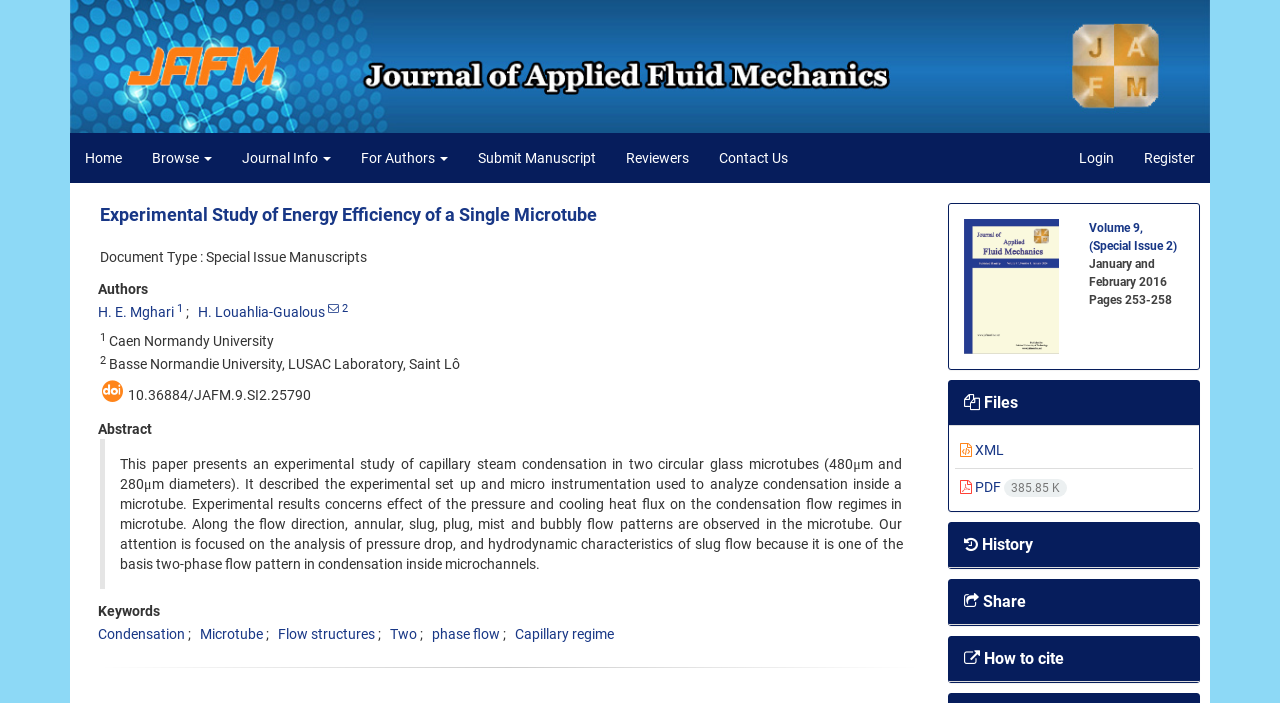Determine the main heading text of the webpage.

Experimental Study of Energy Efficiency of a Single Microtube